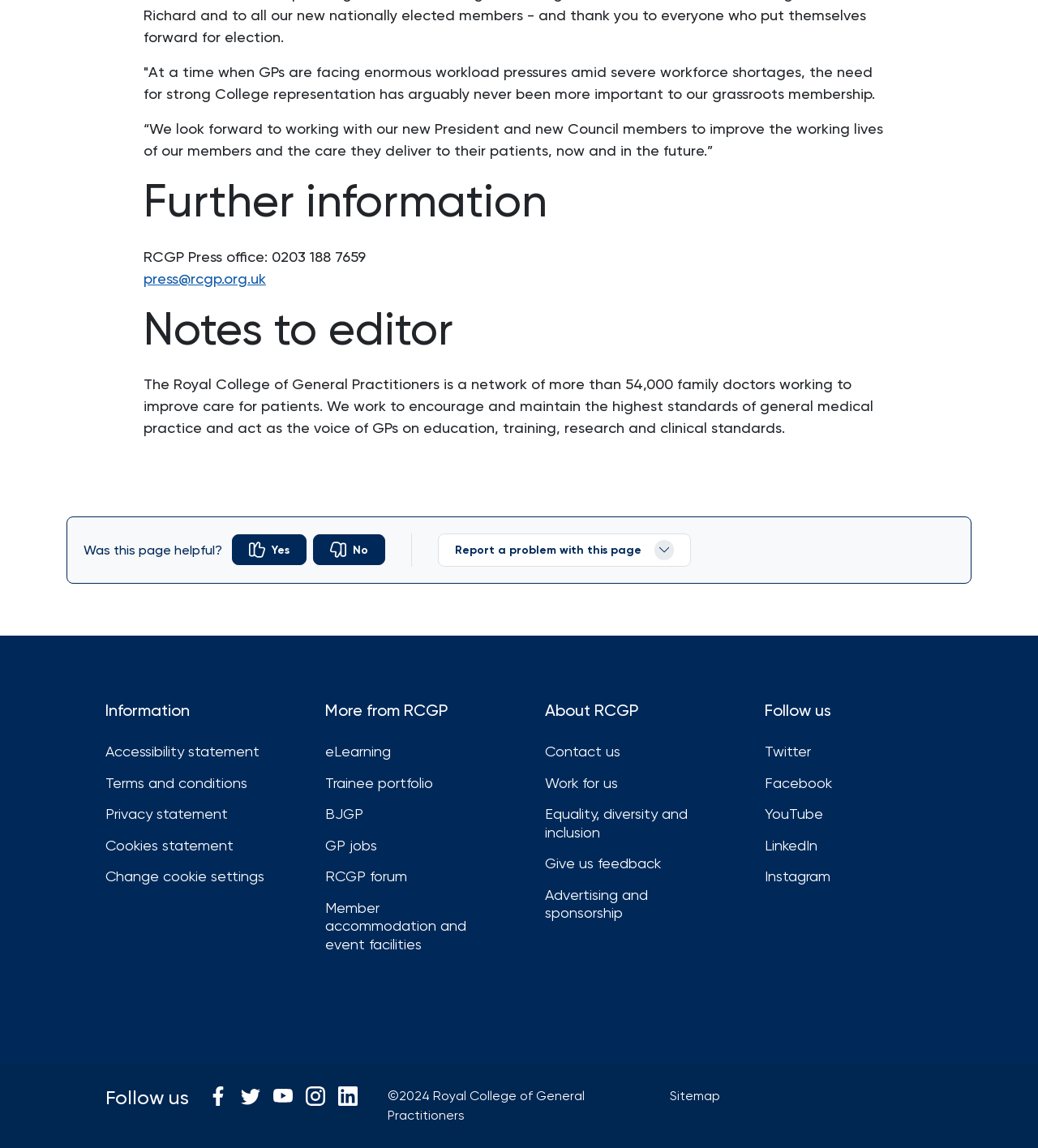Please study the image and answer the question comprehensively:
What is the phone number of the RCGP Press office?

I found the phone number of the RCGP Press office by looking at the StaticText element with the text 'RCGP Press office: 0203 188 7659'.